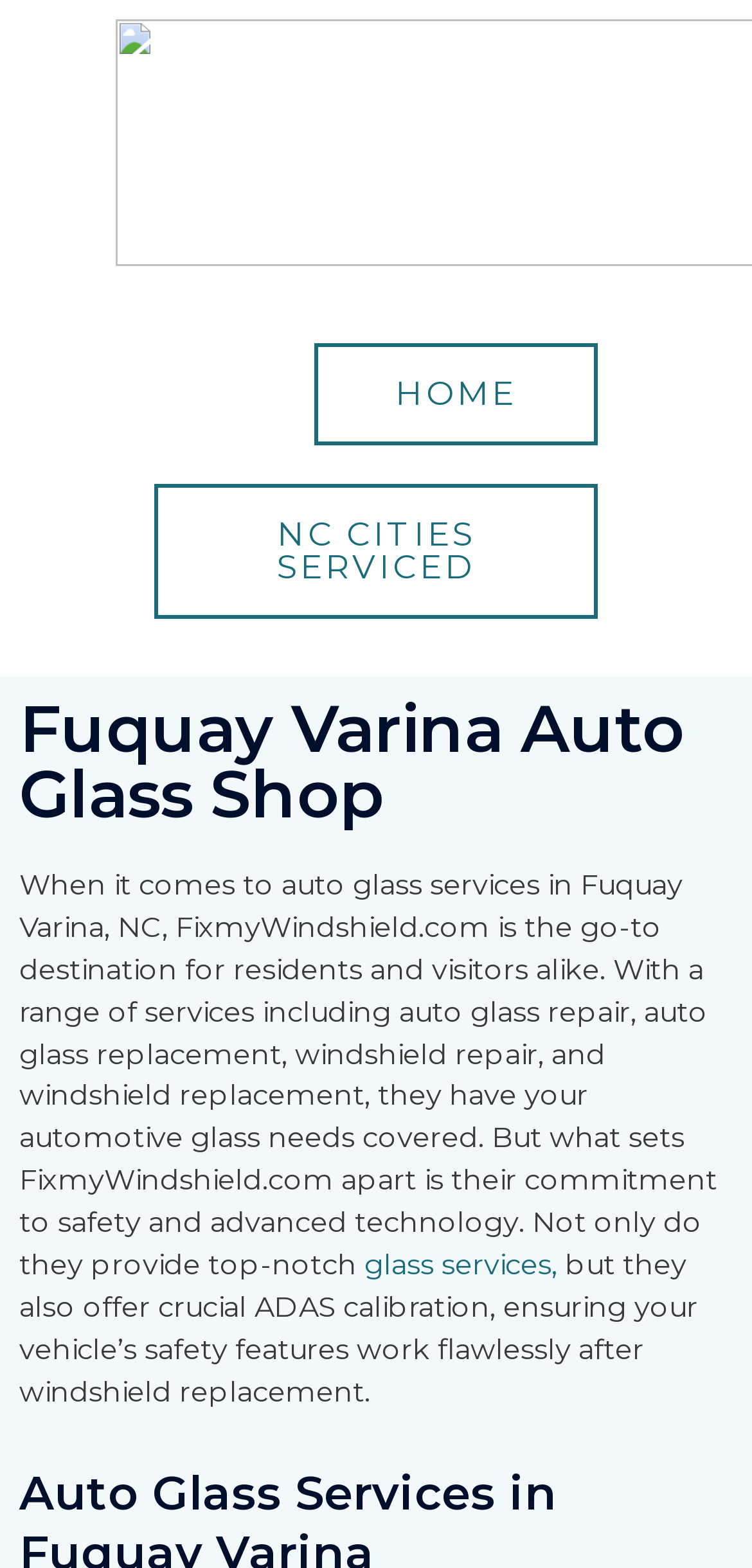Provide the bounding box coordinates of the HTML element described as: "NC Cities Serviced". The bounding box coordinates should be four float numbers between 0 and 1, i.e., [left, top, right, bottom].

[0.205, 0.309, 0.795, 0.395]